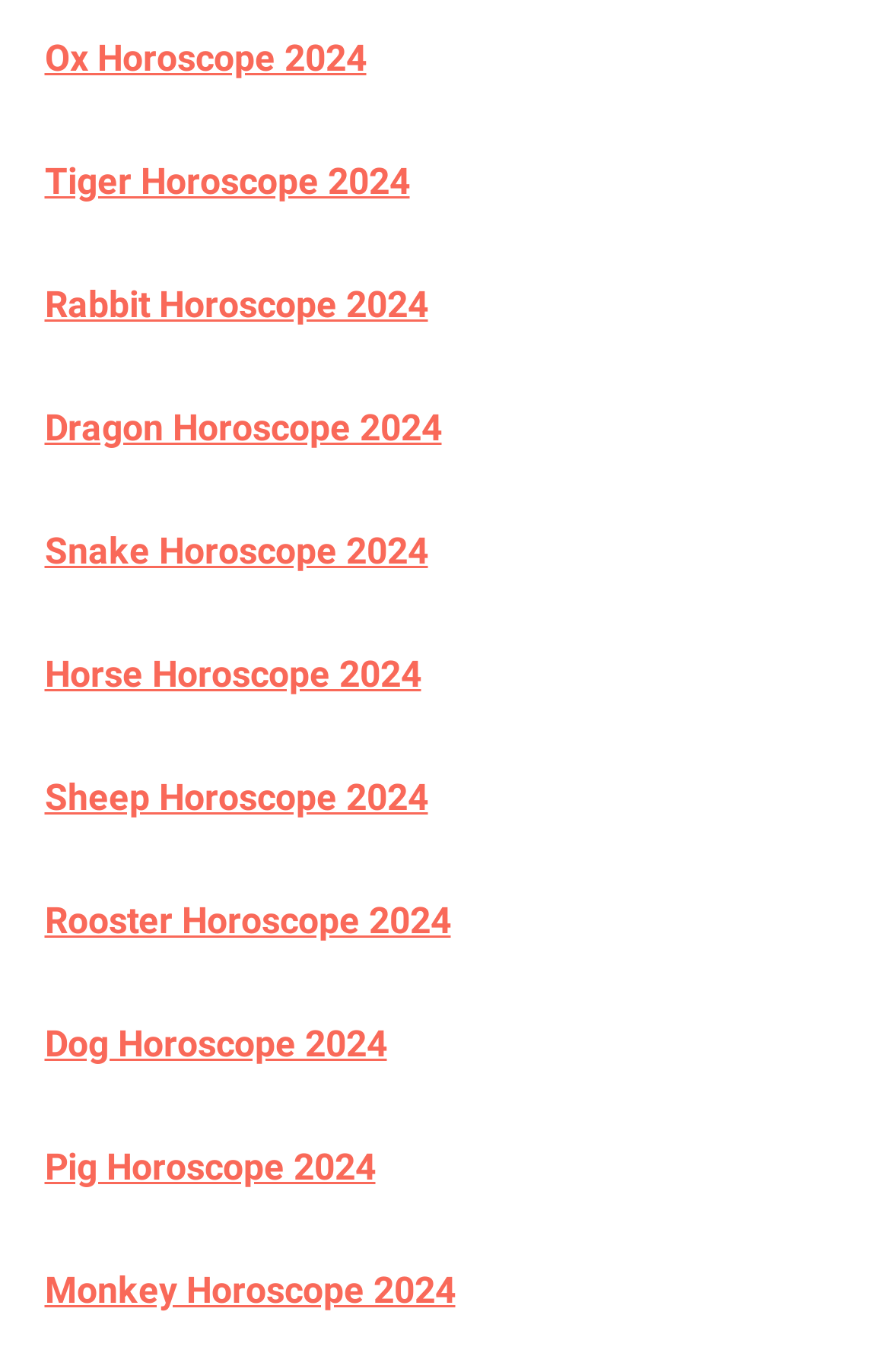Please locate the bounding box coordinates of the element's region that needs to be clicked to follow the instruction: "Explore Monkey Horoscope 2024". The bounding box coordinates should be provided as four float numbers between 0 and 1, i.e., [left, top, right, bottom].

[0.05, 0.924, 0.512, 0.956]